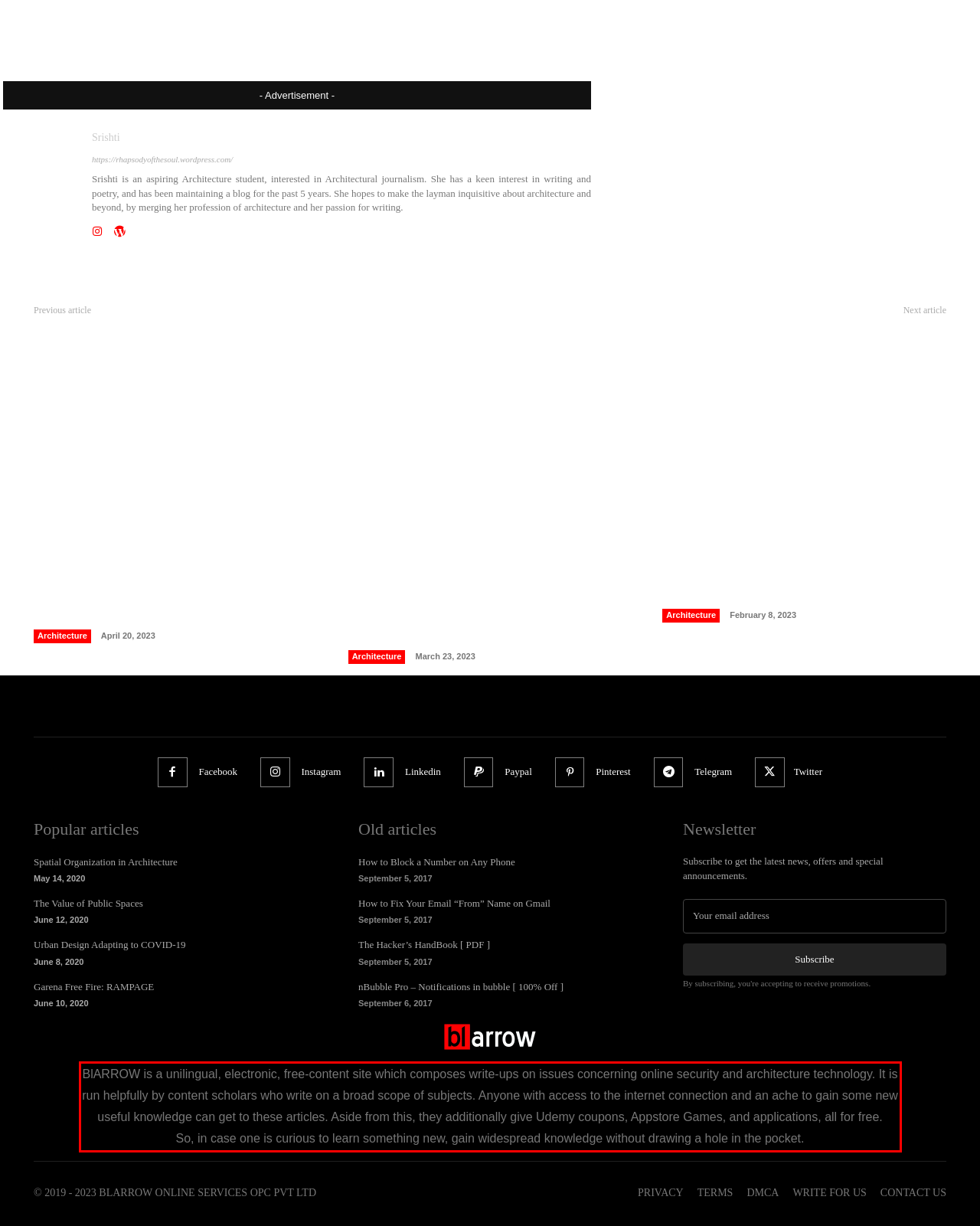Examine the screenshot of the webpage, locate the red bounding box, and perform OCR to extract the text contained within it.

BlARROW is a unilingual, electronic, free-content site which composes write-ups on issues concerning online security and architecture technology. It is run helpfully by content scholars who write on a broad scope of subjects. Anyone with access to the internet connection and an ache to gain some new useful knowledge can get to these articles. Aside from this, they additionally give Udemy coupons, Appstore Games, and applications, all for free. So, in case one is curious to learn something new, gain widespread knowledge without drawing a hole in the pocket.